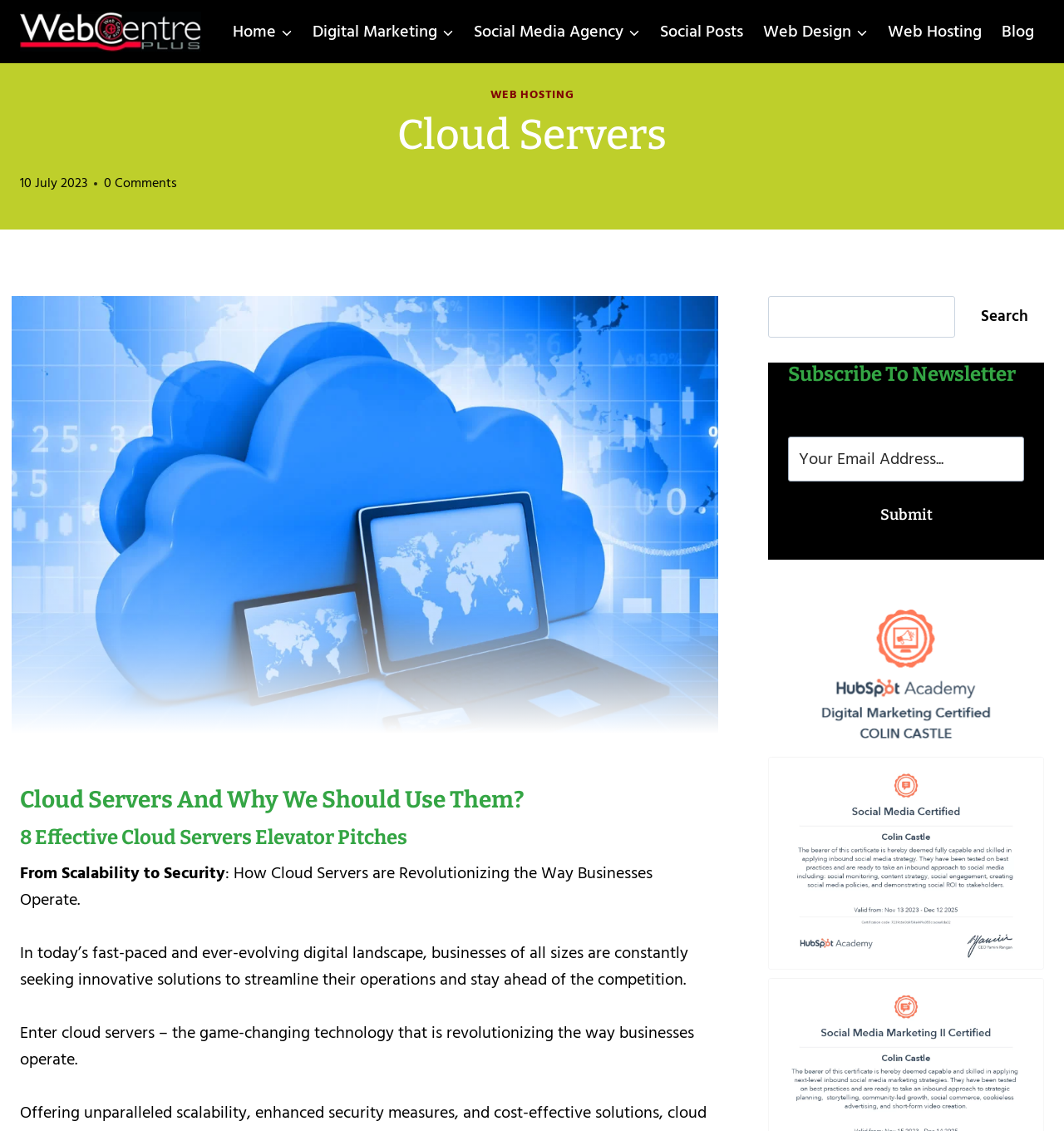Please identify the bounding box coordinates of the element's region that I should click in order to complete the following instruction: "Search for something". The bounding box coordinates consist of four float numbers between 0 and 1, i.e., [left, top, right, bottom].

[0.722, 0.262, 0.898, 0.299]